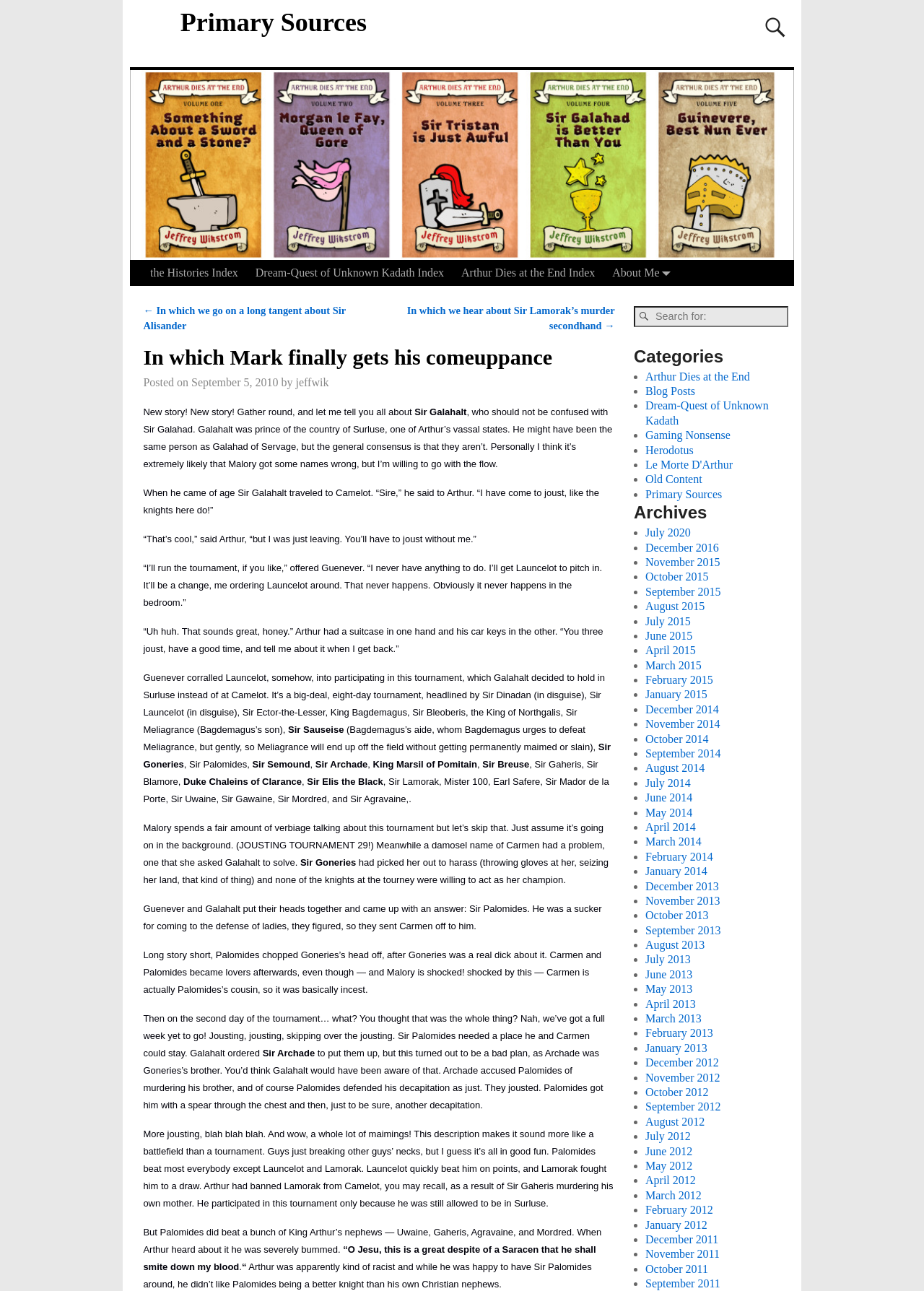What is the name of the knight who chopped Goneries's head off?
Using the visual information, reply with a single word or short phrase.

Sir Palomides